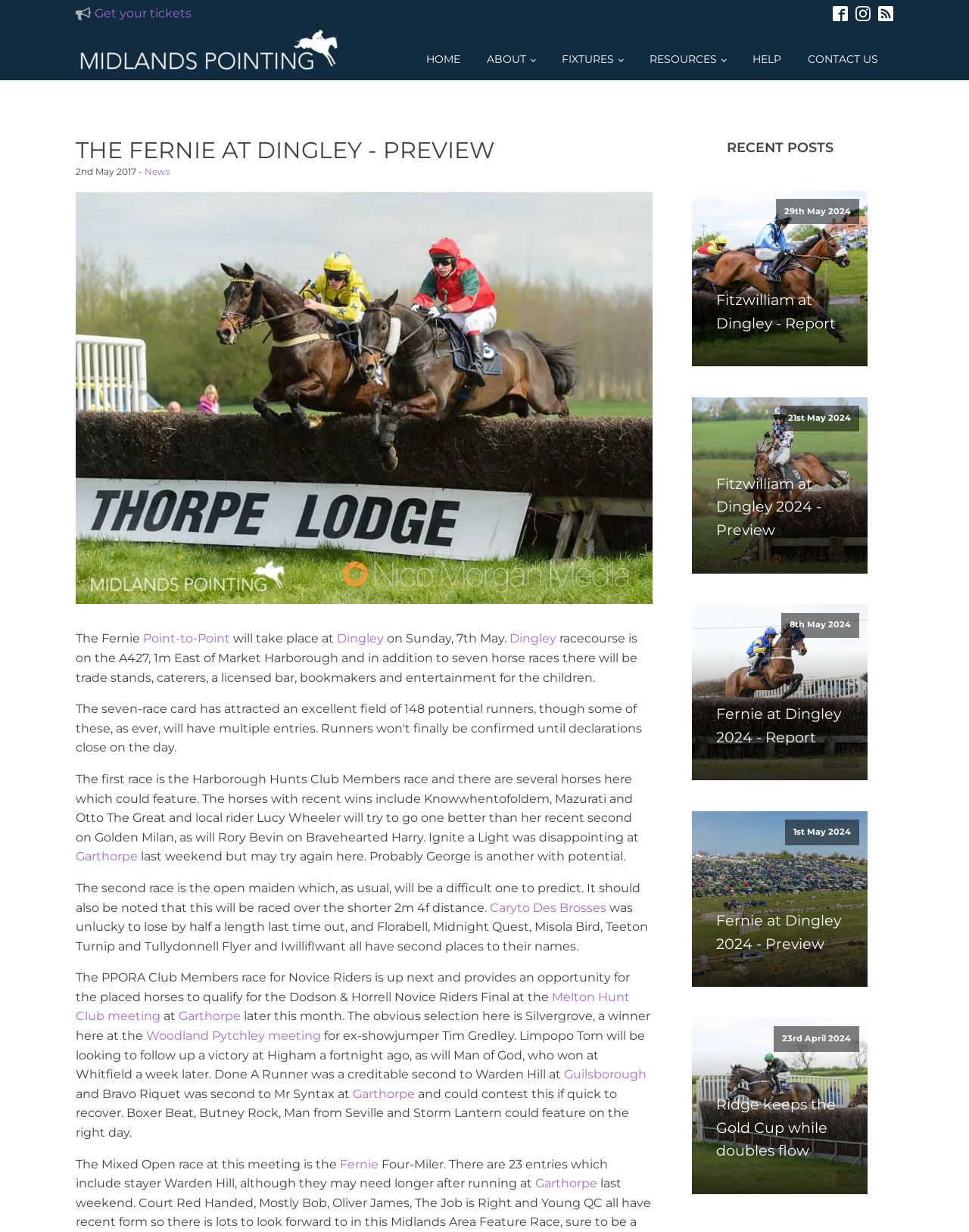Using the provided description: "Contact Us", find the bounding box coordinates of the corresponding UI element. The output should be four float numbers between 0 and 1, in the format [left, top, right, bottom].

[0.822, 0.02, 0.922, 0.064]